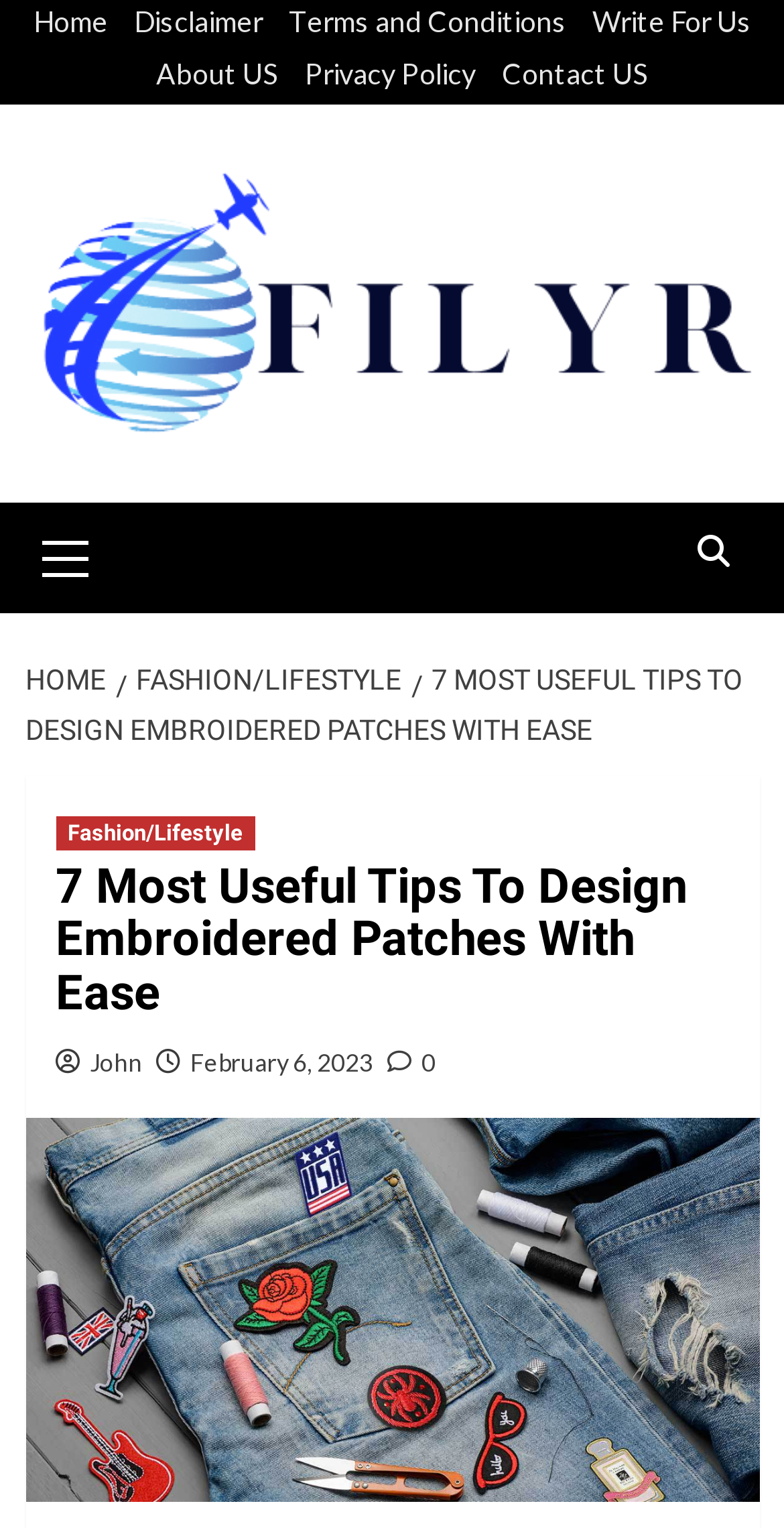What is the category of the article?
Using the image as a reference, deliver a detailed and thorough answer to the question.

The category of the article can be determined by looking at the link element with the text 'Fashion/Lifestyle'.